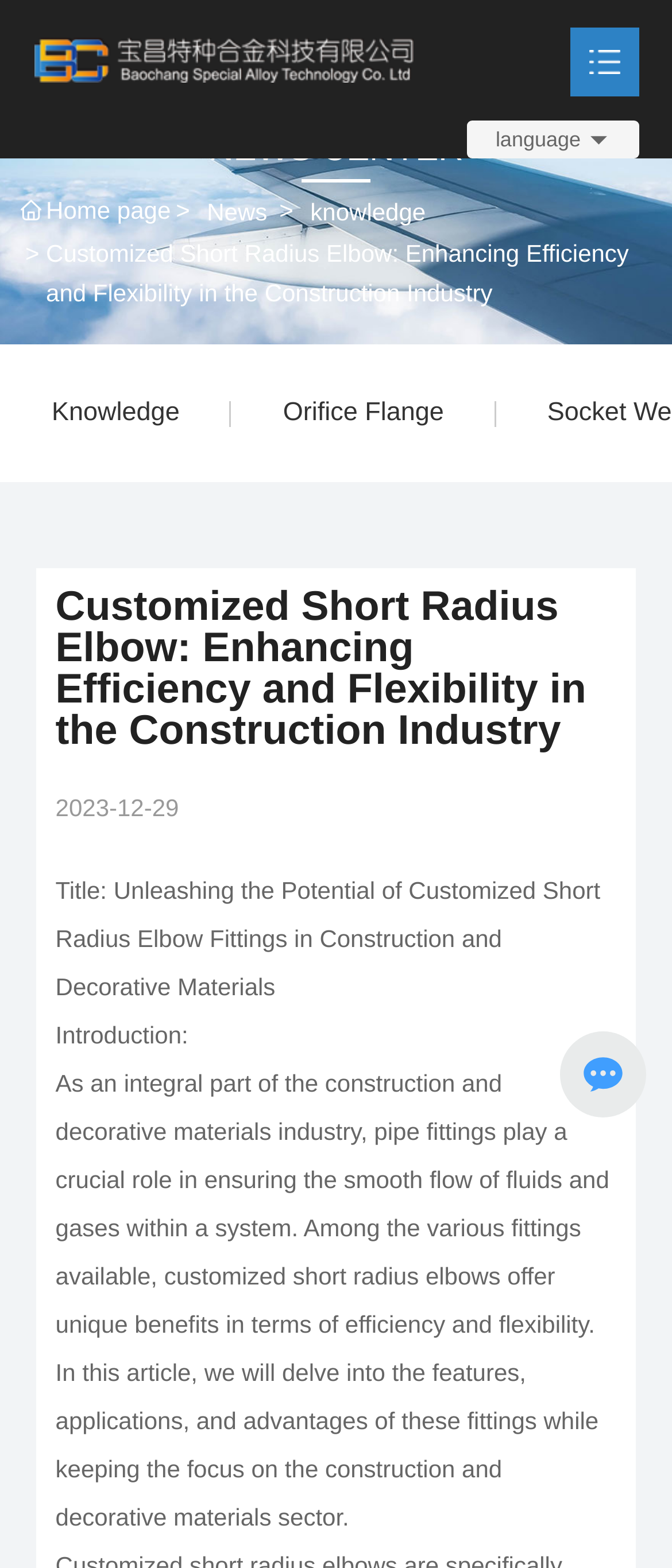Identify the bounding box coordinates for the region to click in order to carry out this instruction: "Click the 'About' link". Provide the coordinates using four float numbers between 0 and 1, formatted as [left, top, right, bottom].

[0.05, 0.18, 0.95, 0.231]